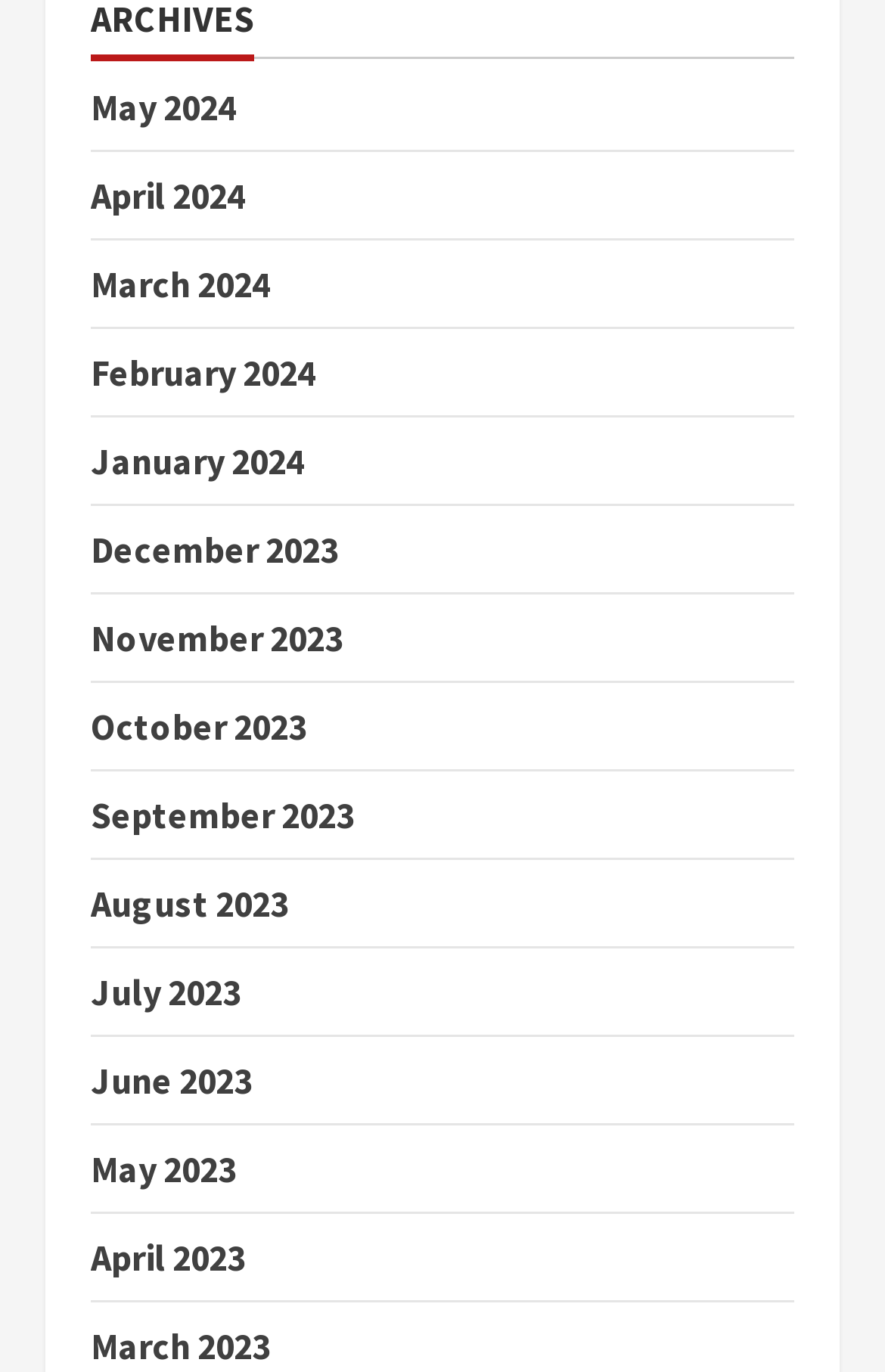Determine the bounding box coordinates of the region that needs to be clicked to achieve the task: "Access January 2024".

[0.103, 0.319, 0.344, 0.352]